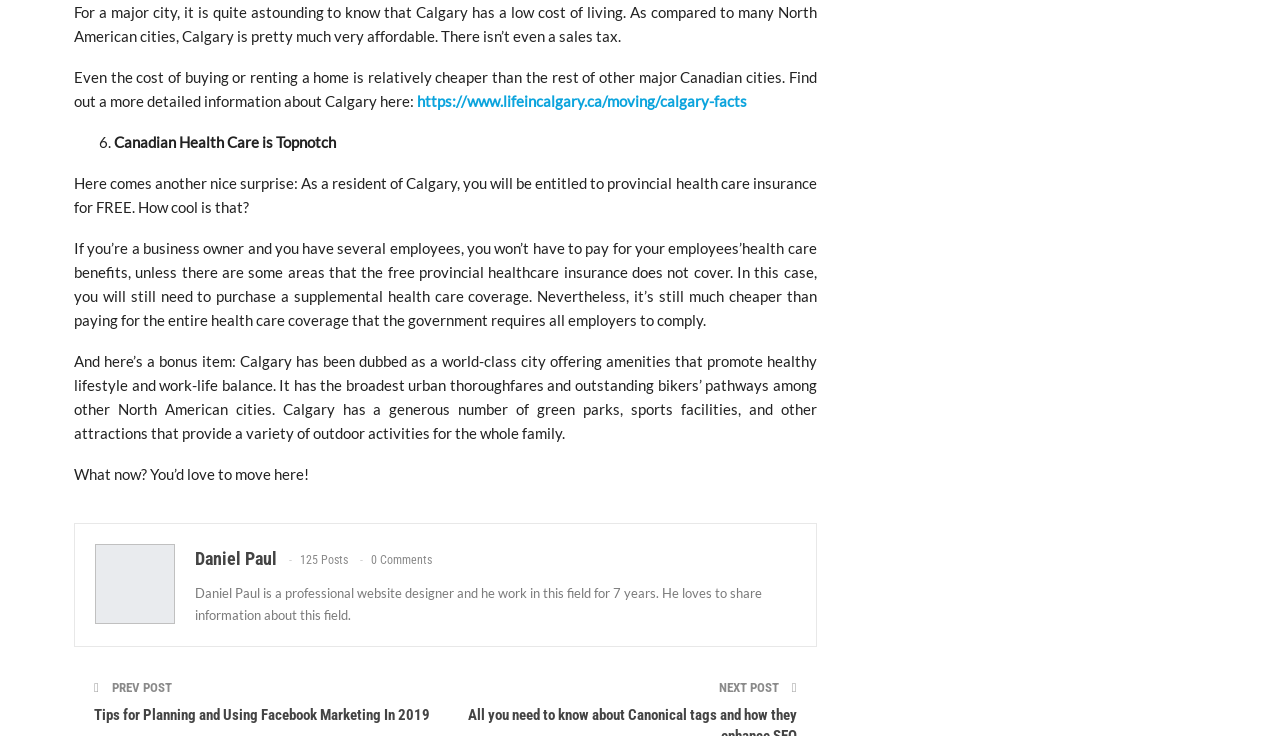Specify the bounding box coordinates of the region I need to click to perform the following instruction: "Read the post about Facebook Marketing In 2019". The coordinates must be four float numbers in the range of 0 to 1, i.e., [left, top, right, bottom].

[0.073, 0.959, 0.336, 0.984]